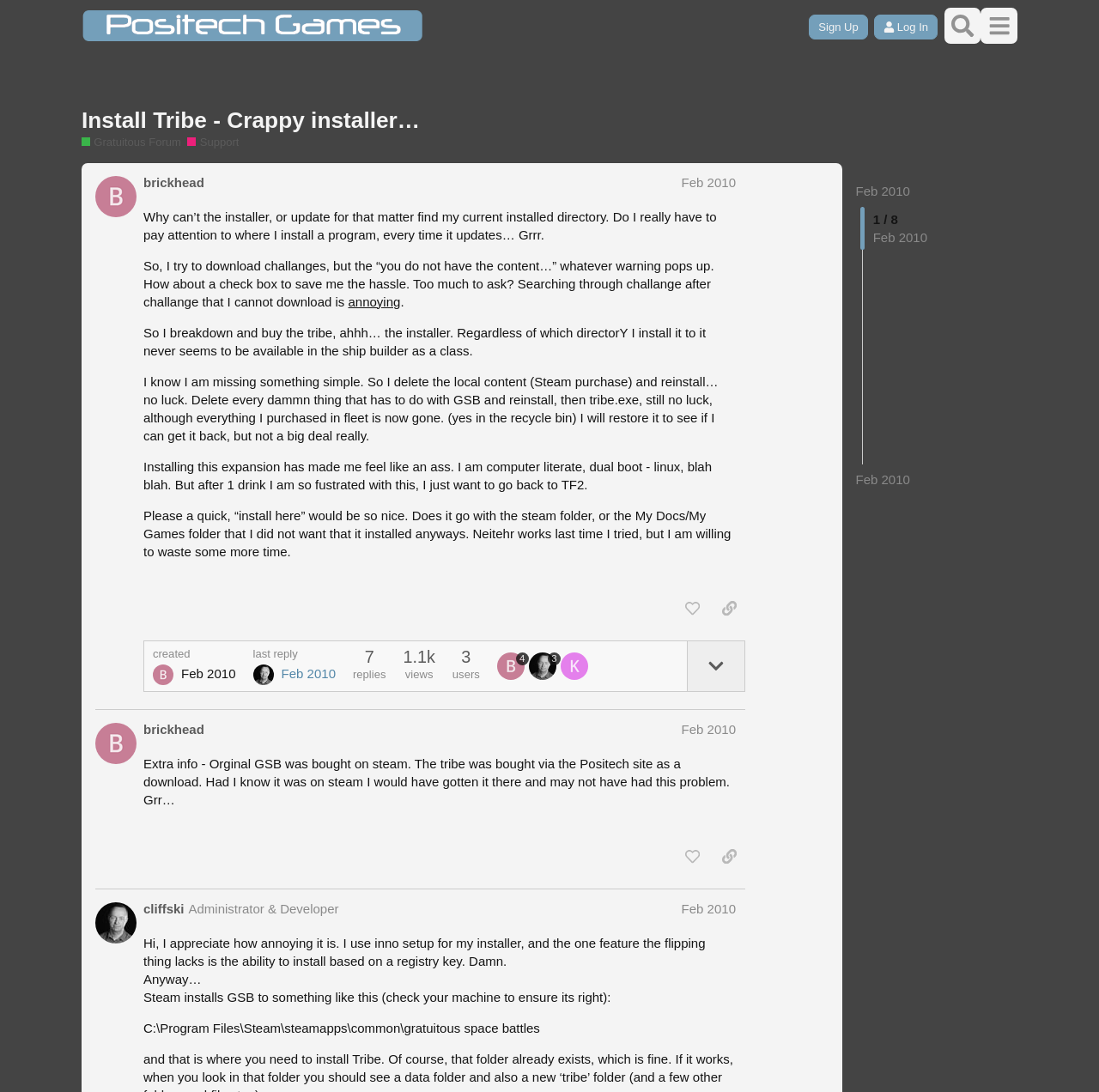What is the name of the game being discussed?
Refer to the screenshot and respond with a concise word or phrase.

Gratuitous Space Battles